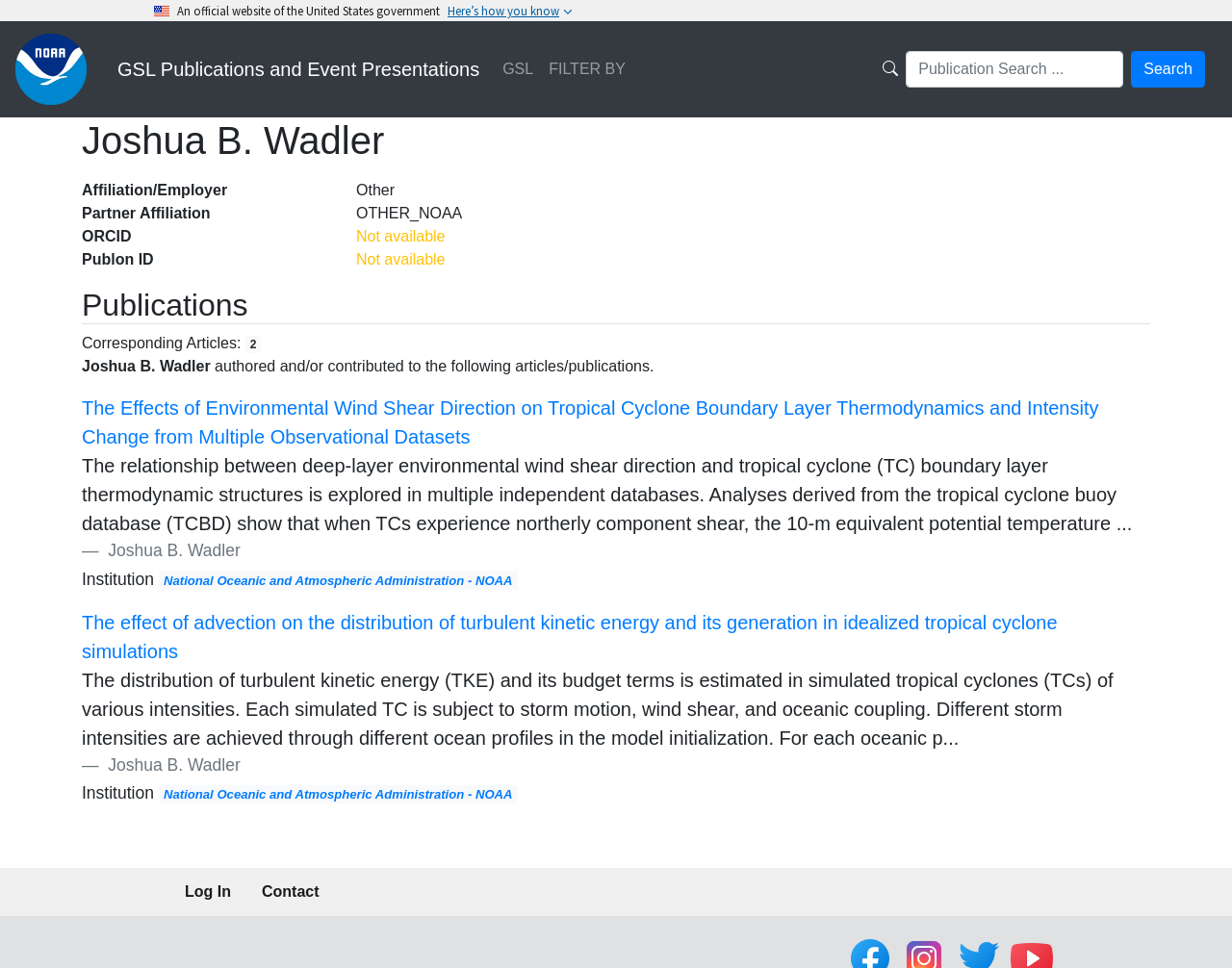Locate the bounding box coordinates of the region to be clicked to comply with the following instruction: "Visit the National Oceanic Atmospheric Administration website". The coordinates must be four float numbers between 0 and 1, in the form [left, top, right, bottom].

[0.012, 0.059, 0.083, 0.081]